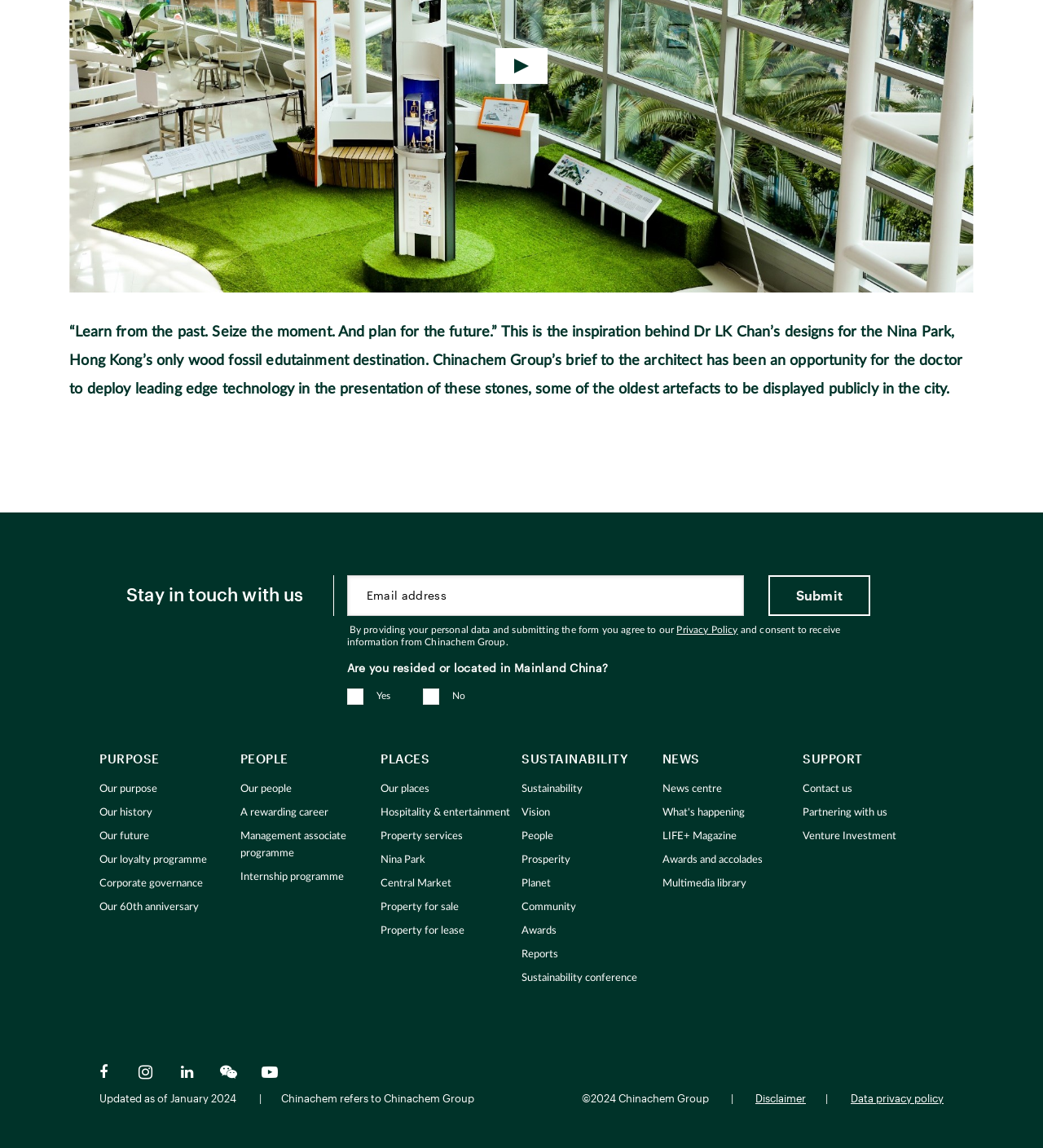Using the webpage screenshot and the element description Sustainability conference, determine the bounding box coordinates. Specify the coordinates in the format (top-left x, top-left y, bottom-right x, bottom-right y) with values ranging from 0 to 1.

[0.5, 0.844, 0.635, 0.859]